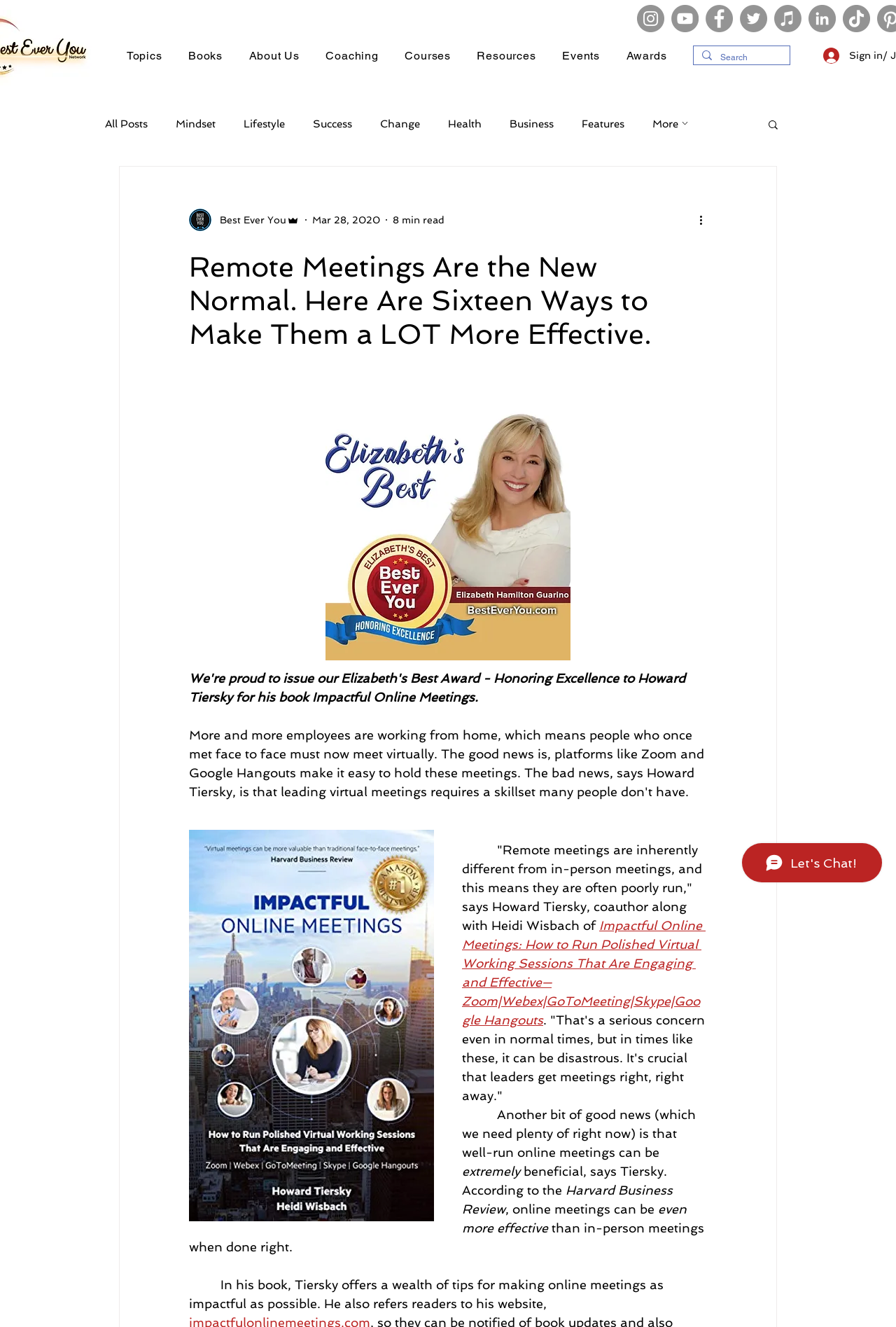Please determine the bounding box coordinates of the clickable area required to carry out the following instruction: "Search for a topic". The coordinates must be four float numbers between 0 and 1, represented as [left, top, right, bottom].

[0.774, 0.035, 0.881, 0.049]